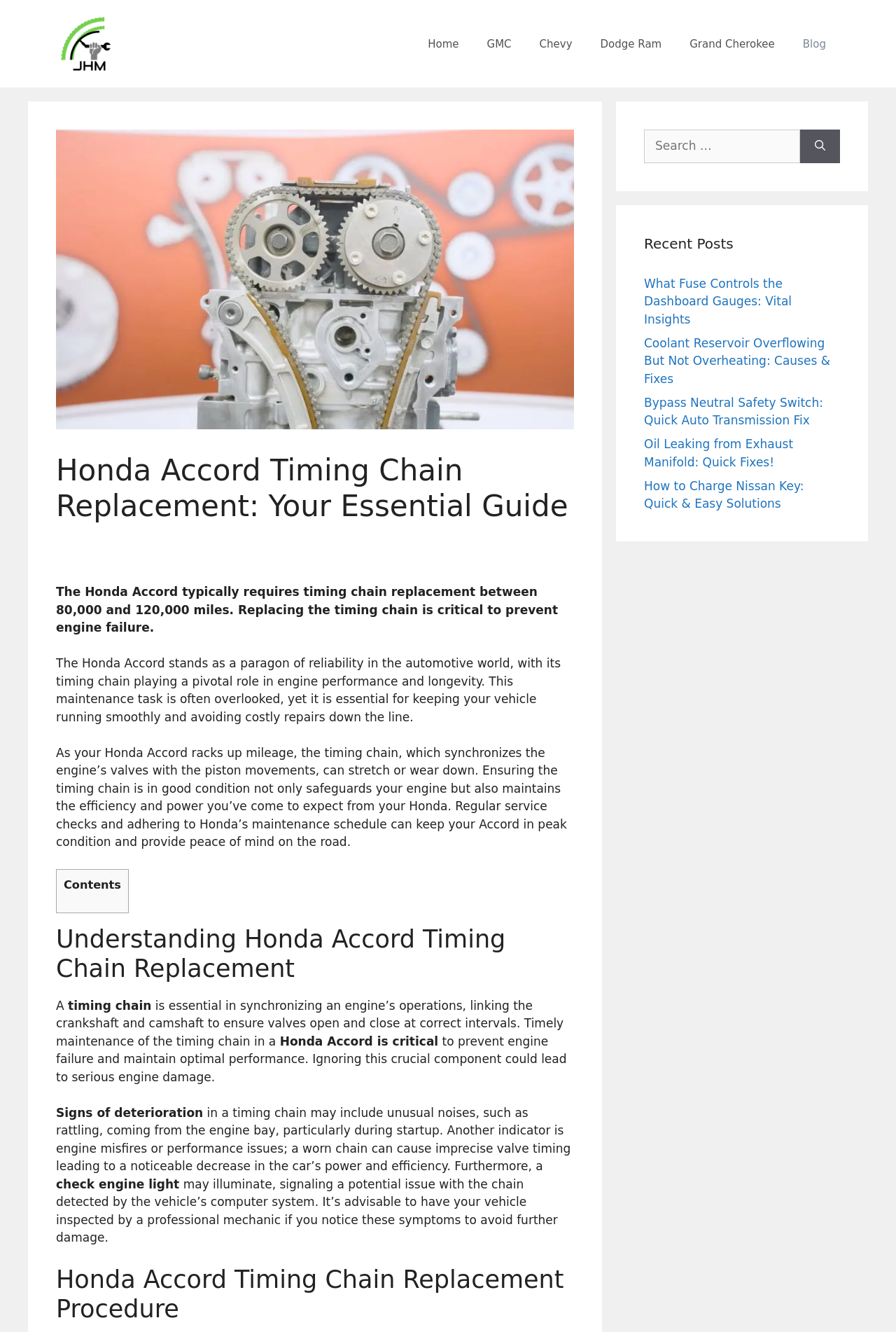Select the bounding box coordinates of the element I need to click to carry out the following instruction: "View the 'Recent Posts'".

[0.719, 0.175, 0.938, 0.191]